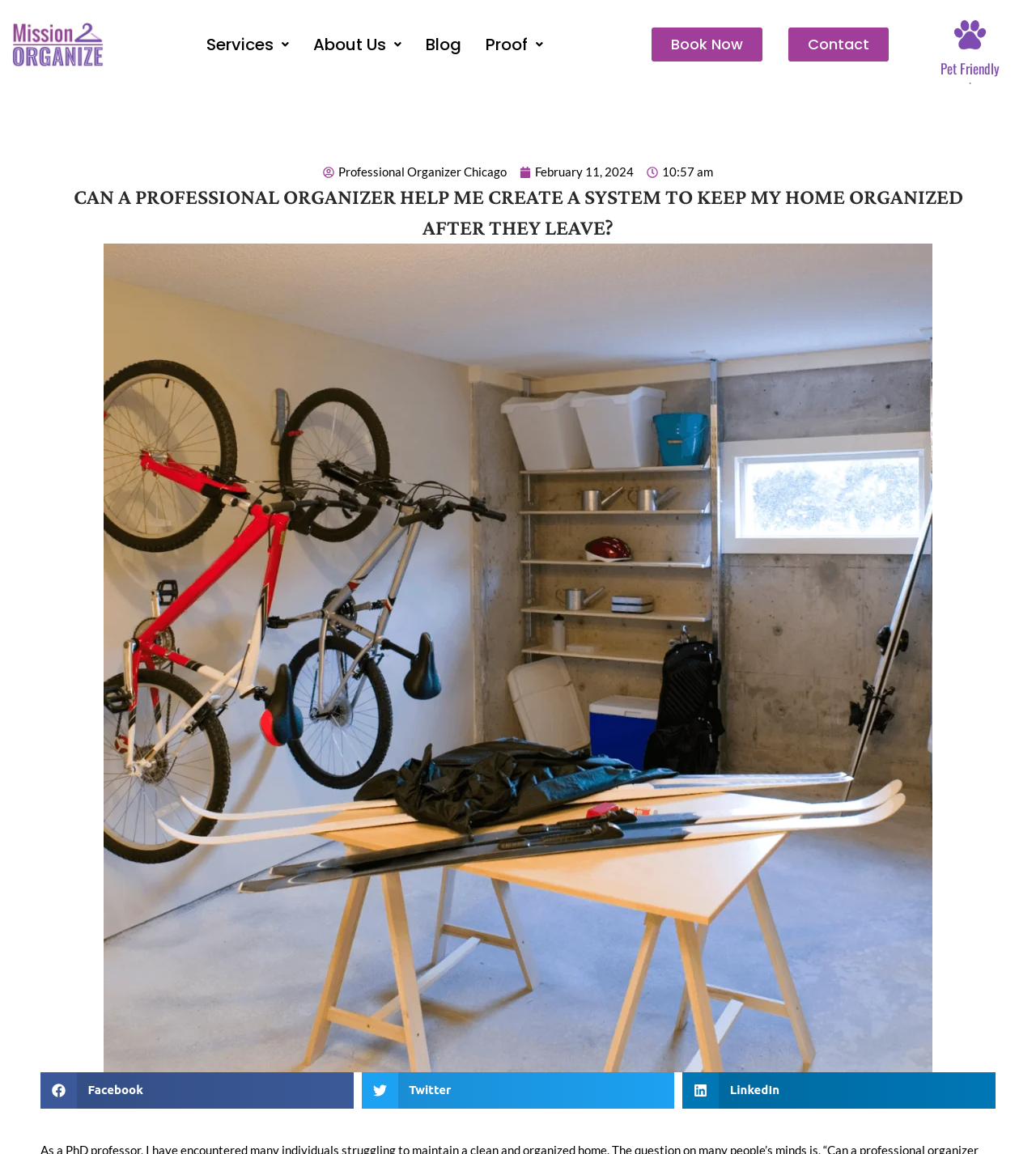Identify the main heading from the webpage and provide its text content.

CAN A PROFESSIONAL ORGANIZER HELP ME CREATE A SYSTEM TO KEEP MY HOME ORGANIZED AFTER THEY LEAVE?